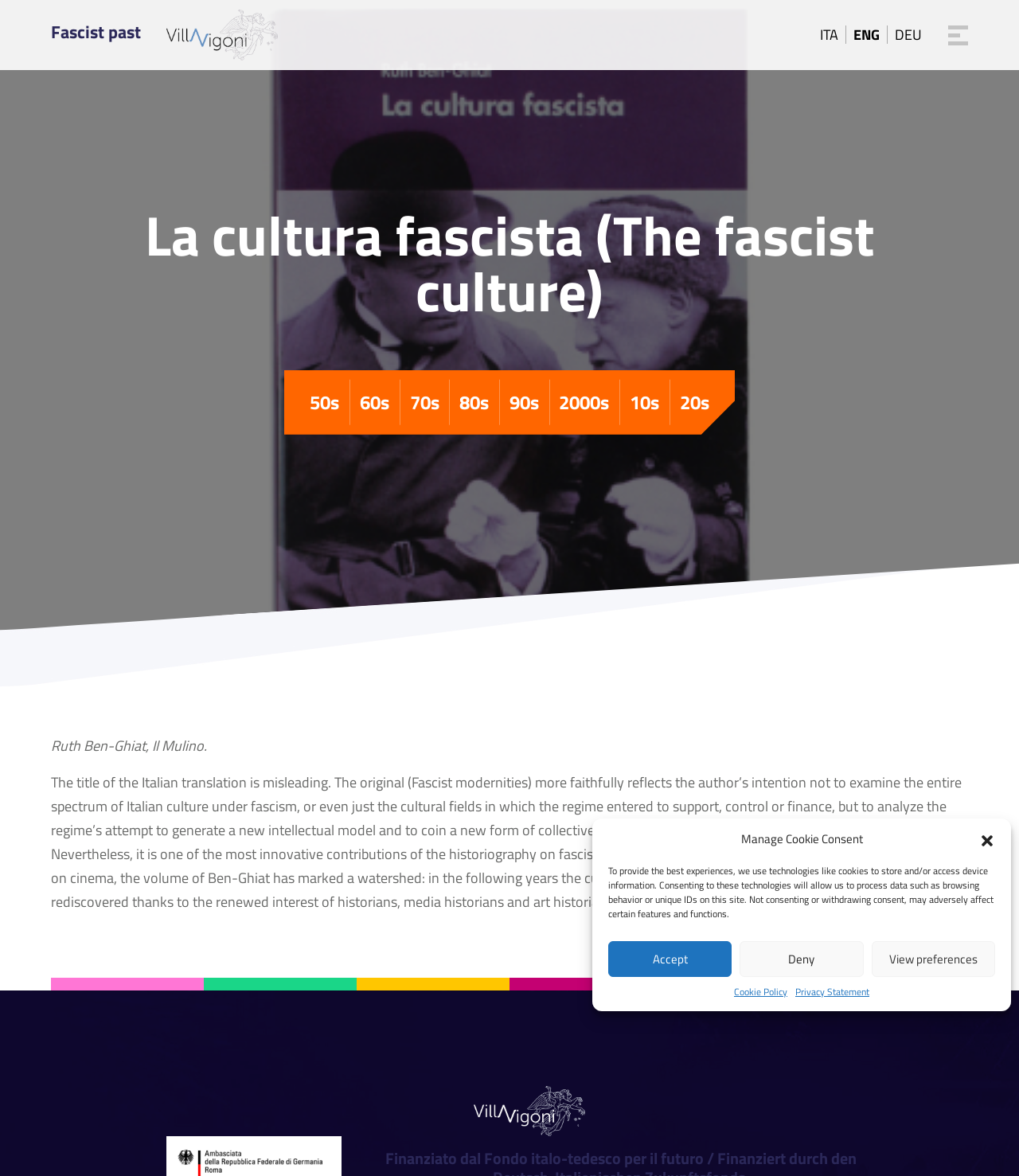Provide a thorough description of the webpage's content and layout.

This webpage appears to be an academic or informative page about fascism, with a focus on Italian culture and history. At the top of the page, there is a dialog box titled "Manage Cookie Consent" that takes up about a quarter of the screen. This dialog box contains a message about using technologies like cookies to store and access device information, and provides buttons to accept, deny, or view preferences. Below this dialog box, there is a header section that spans the entire width of the page.

In the header section, there are several links and a heading that reads "Fascist past". The links include "Fascist past", "Il peso del passato | Bagno Vignoni", and language options such as "ITA", "ENG", and "DEU". There is also an image associated with the "Il peso del passato | Bagno Vignoni" link.

Below the header section, there is a heading that reads "La cultura fascista (The fascist culture)". This is followed by a series of links labeled "50s", "60s", "70s", and so on, up to "20s". These links are arranged horizontally and take up about half of the page width.

Below these links, there is a block of text that discusses the book "Fascist modernities" by Ruth Ben-Ghiat, Il Mulino. The text summarizes the book's focus on the regime's attempt to generate a new intellectual model and collective identity through mass communication, and its significance in the historiography of fascism.

At the bottom of the page, there is a logo section that takes up about a quarter of the screen. The logo is accompanied by a link and an image.